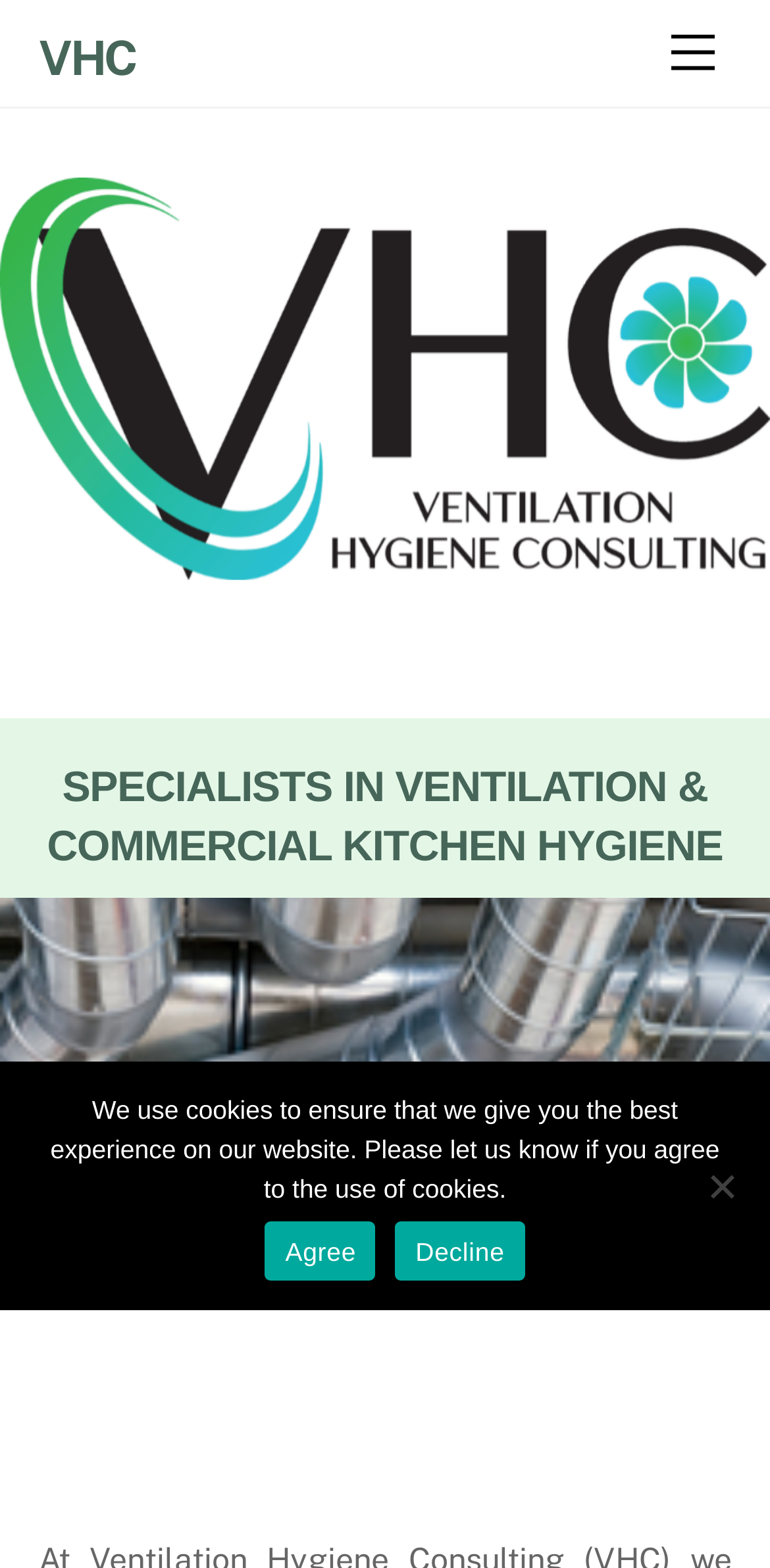Using the webpage screenshot and the element description Menu, determine the bounding box coordinates. Specify the coordinates in the format (top-left x, top-left y, bottom-right x, bottom-right y) with values ranging from 0 to 1.

[0.847, 0.009, 0.95, 0.059]